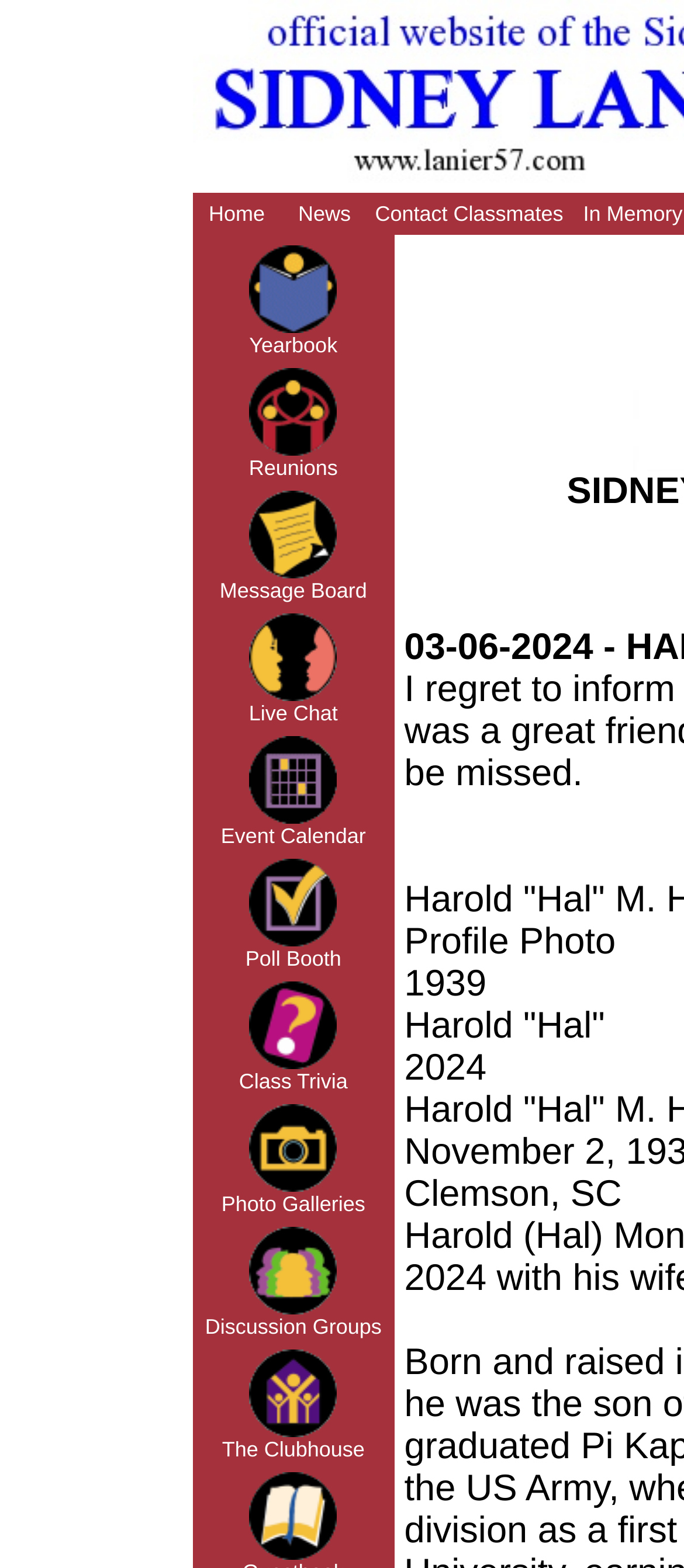Generate a comprehensive description of the webpage.

The webpage is dedicated to the Sidney Lanier Class of 1957 reunion website. At the top, there are three main navigation links: "Home", "News", and "Contact Classmates", which are evenly spaced and take up about a third of the screen width each.

Below the navigation links, there is a section with multiple links, each accompanied by an image. These links include "Yearbook", "Reunions", "Message Board", "Live Chat", "Event Calendar", "Poll Booth", "Class Trivia", "Photo Galleries", "Discussion Groups", and "The Clubhouse". These links are stacked vertically, with the images aligned to the right of each link. The links and images take up about two-thirds of the screen height.

To the right of the links section, there are three static text elements: "1939", "Harold 'Hal'", and "2024", which are stacked vertically. Below these text elements, there is another static text element: "Clemson, SC". These text elements are positioned near the bottom right corner of the screen.

Overall, the webpage has a simple and organized layout, with clear headings and concise text.